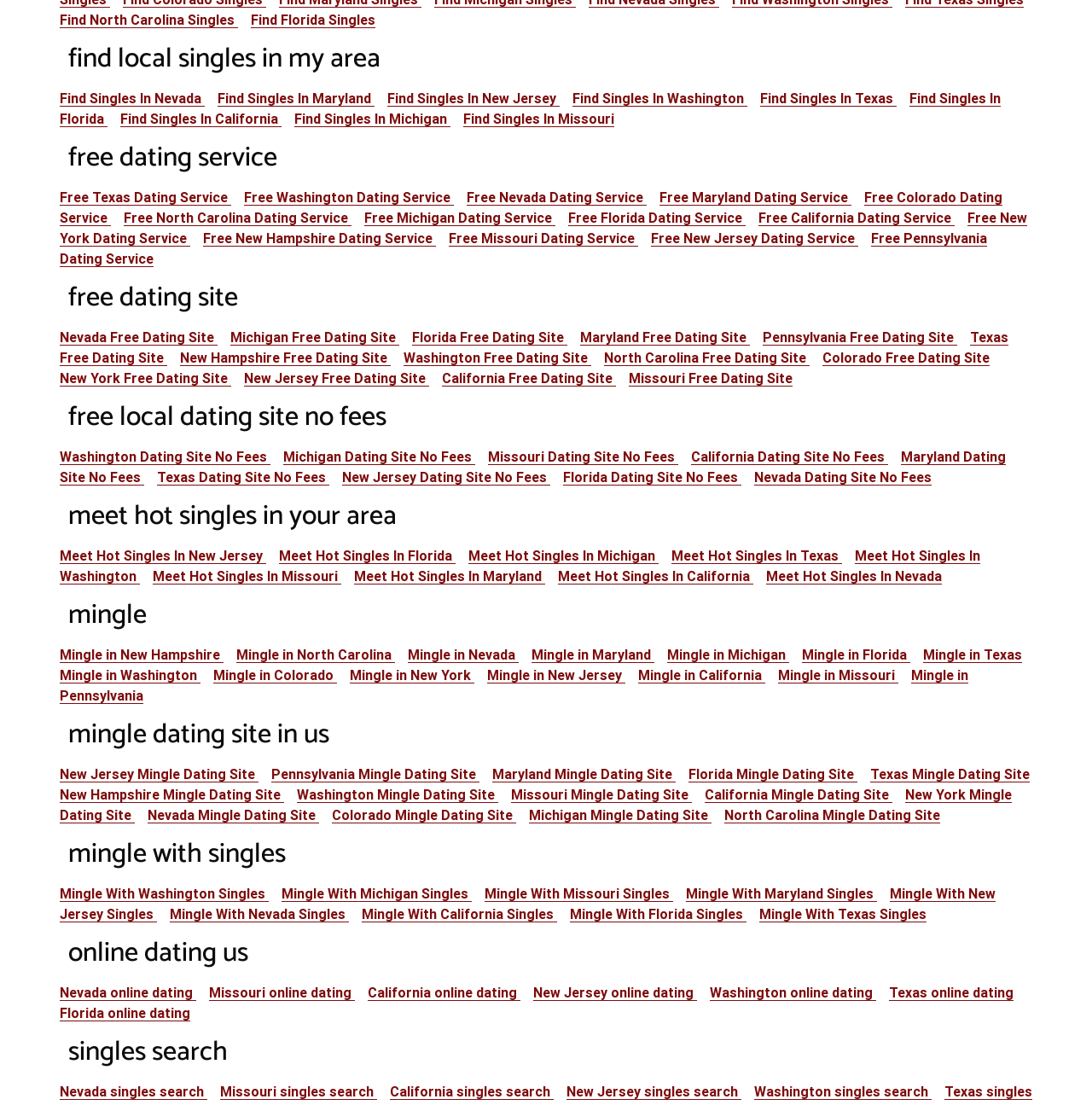What is the benefit of using this dating service?
Can you offer a detailed and complete answer to this question?

The webpage mentions 'free dating service', 'free dating site', and 'dating site no fees', suggesting that one of the benefits of using this dating service is that it is free and does not charge any fees.